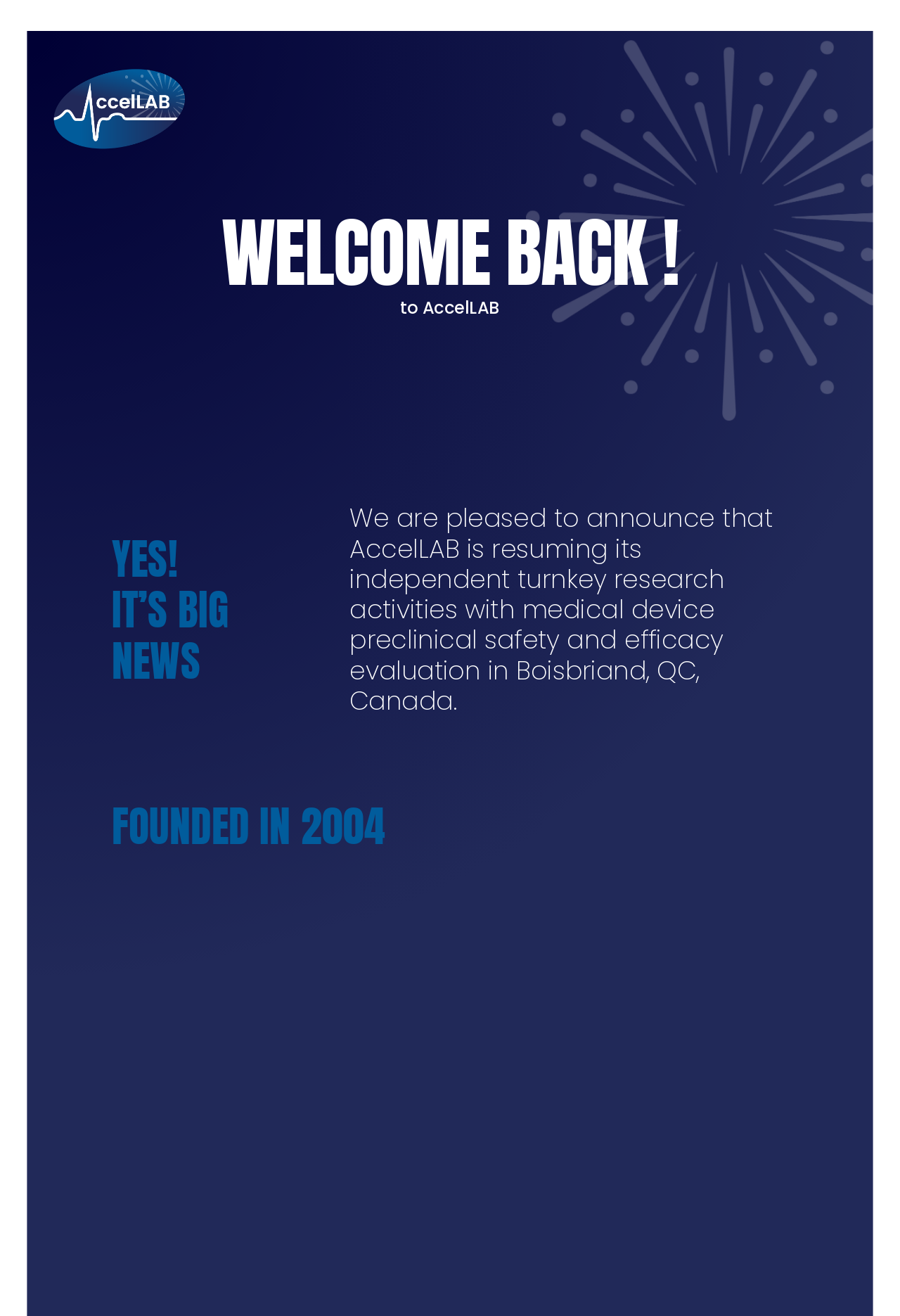Answer this question in one word or a short phrase: Who acquired the group from Charles River Laboratories?

Key members of the management team